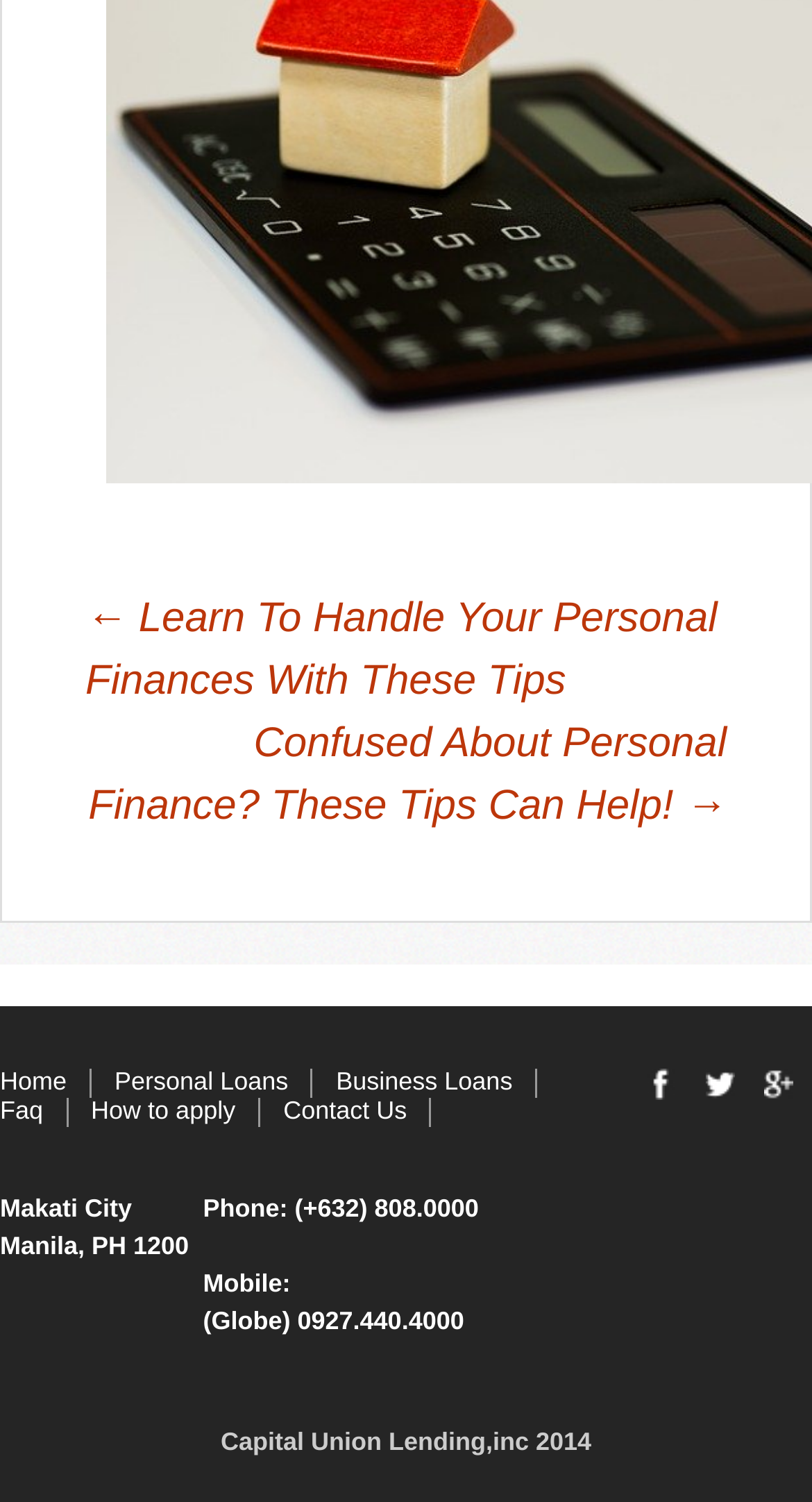Provide the bounding box coordinates of the HTML element this sentence describes: "Personal Loans".

[0.141, 0.71, 0.355, 0.729]